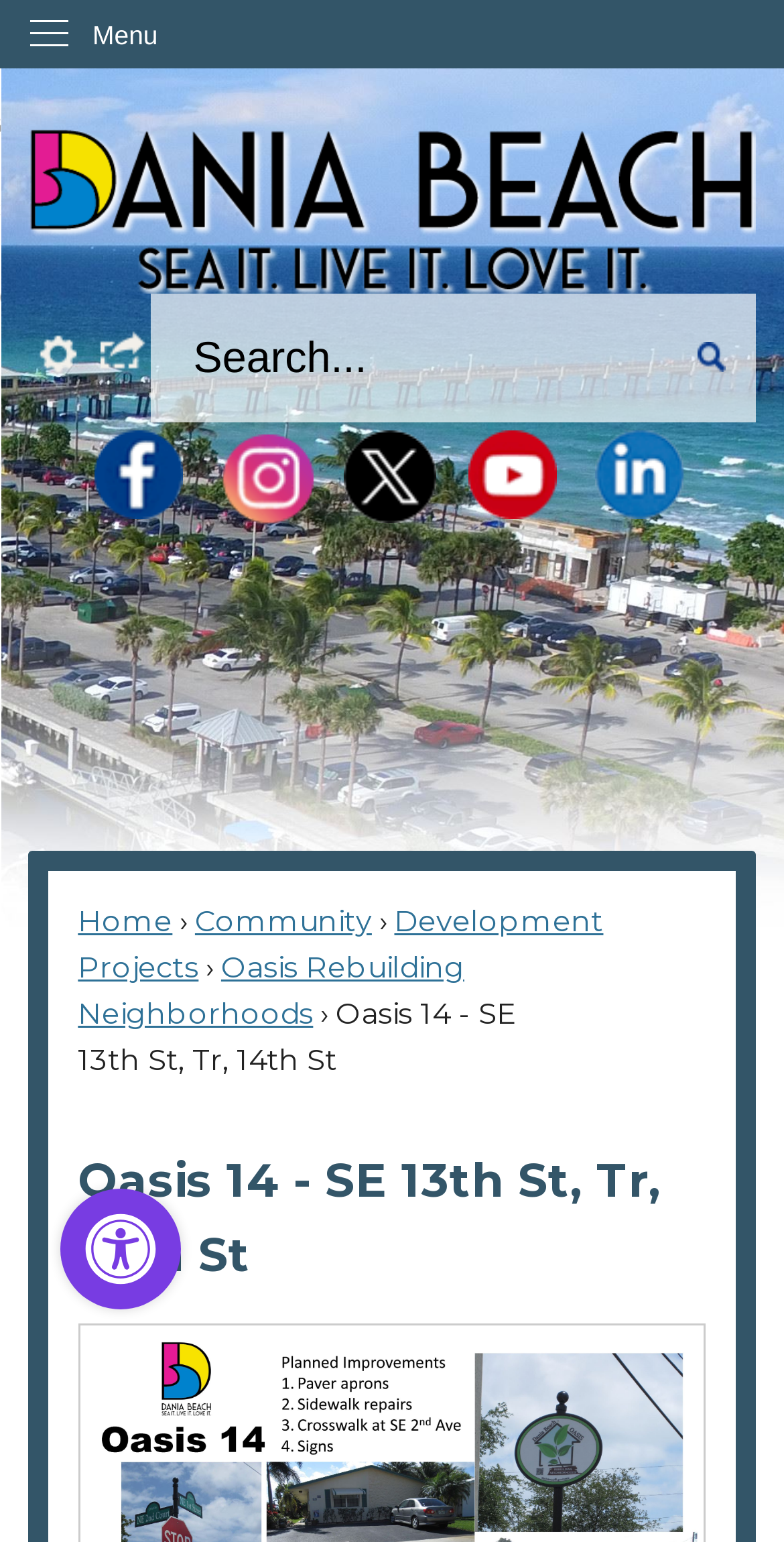Find the bounding box coordinates of the clickable element required to execute the following instruction: "Search for something". Provide the coordinates as four float numbers between 0 and 1, i.e., [left, top, right, bottom].

[0.191, 0.19, 0.963, 0.274]